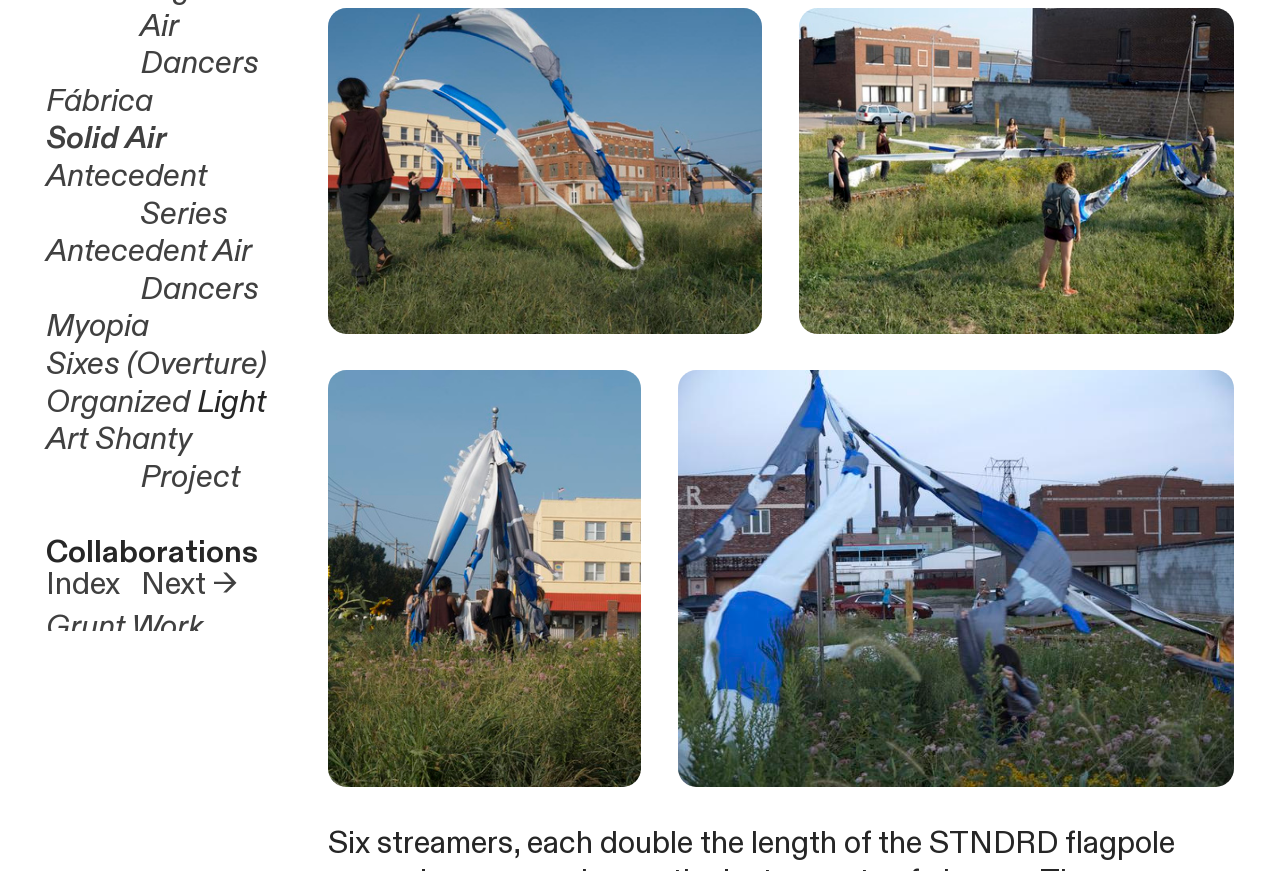Identify and provide the bounding box for the element described by: "Antecedent Series".

[0.036, 0.179, 0.178, 0.269]